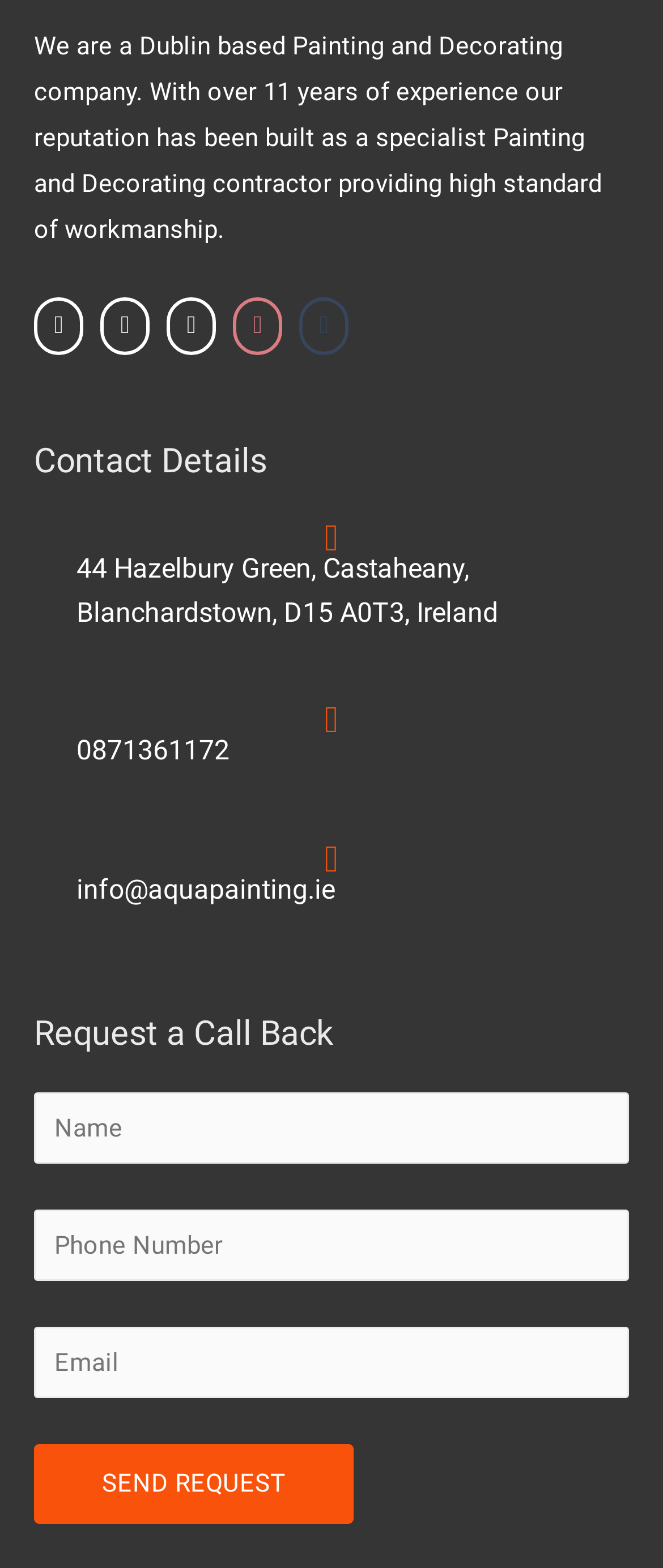Carefully observe the image and respond to the question with a detailed answer:
How many social media links are available?

The social media links are located at the top of the webpage, and there are five links: 'on Facebook', 'on Twitter', 'on Google', 'on Pinterest', and 'on Tumblr'.